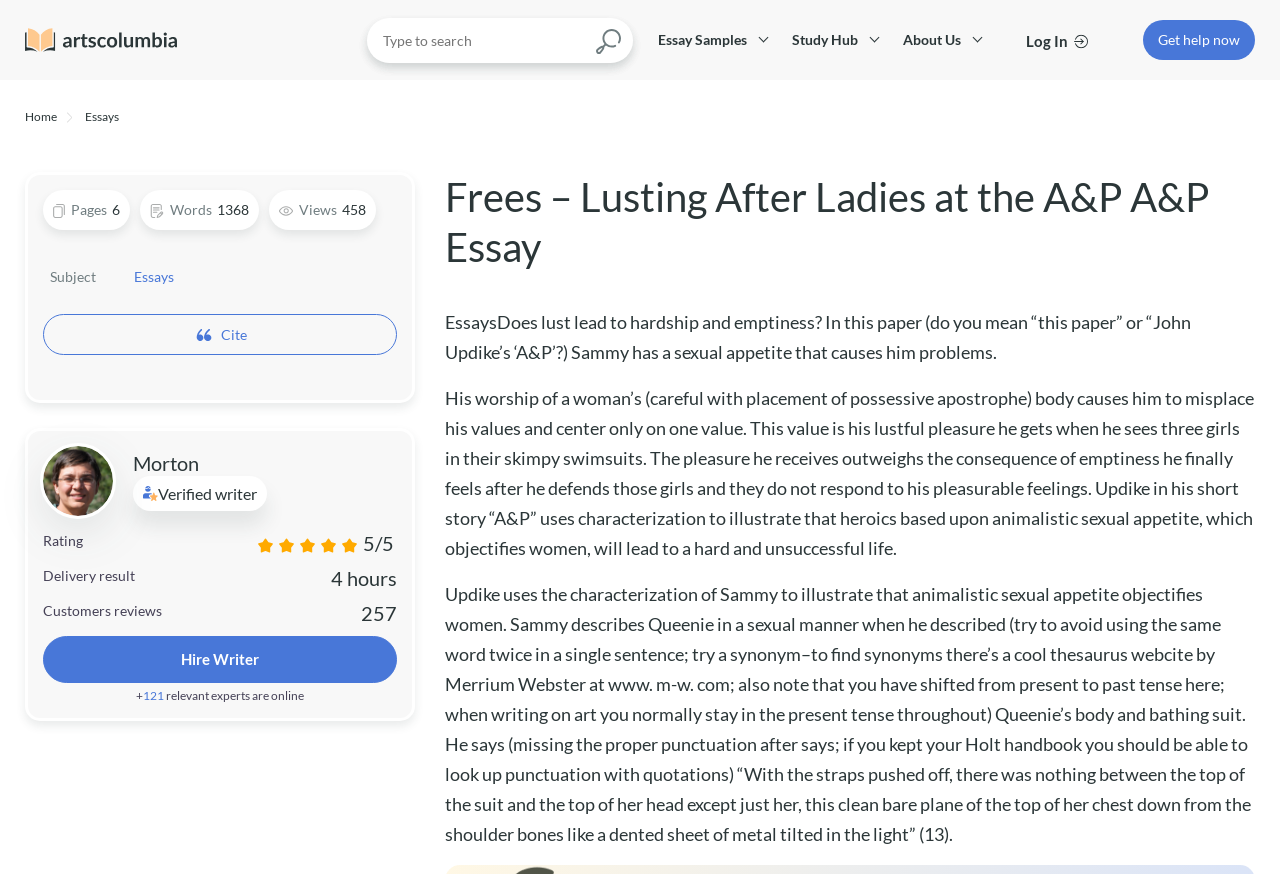Given the following UI element description: "Home", find the bounding box coordinates in the webpage screenshot.

[0.02, 0.125, 0.045, 0.142]